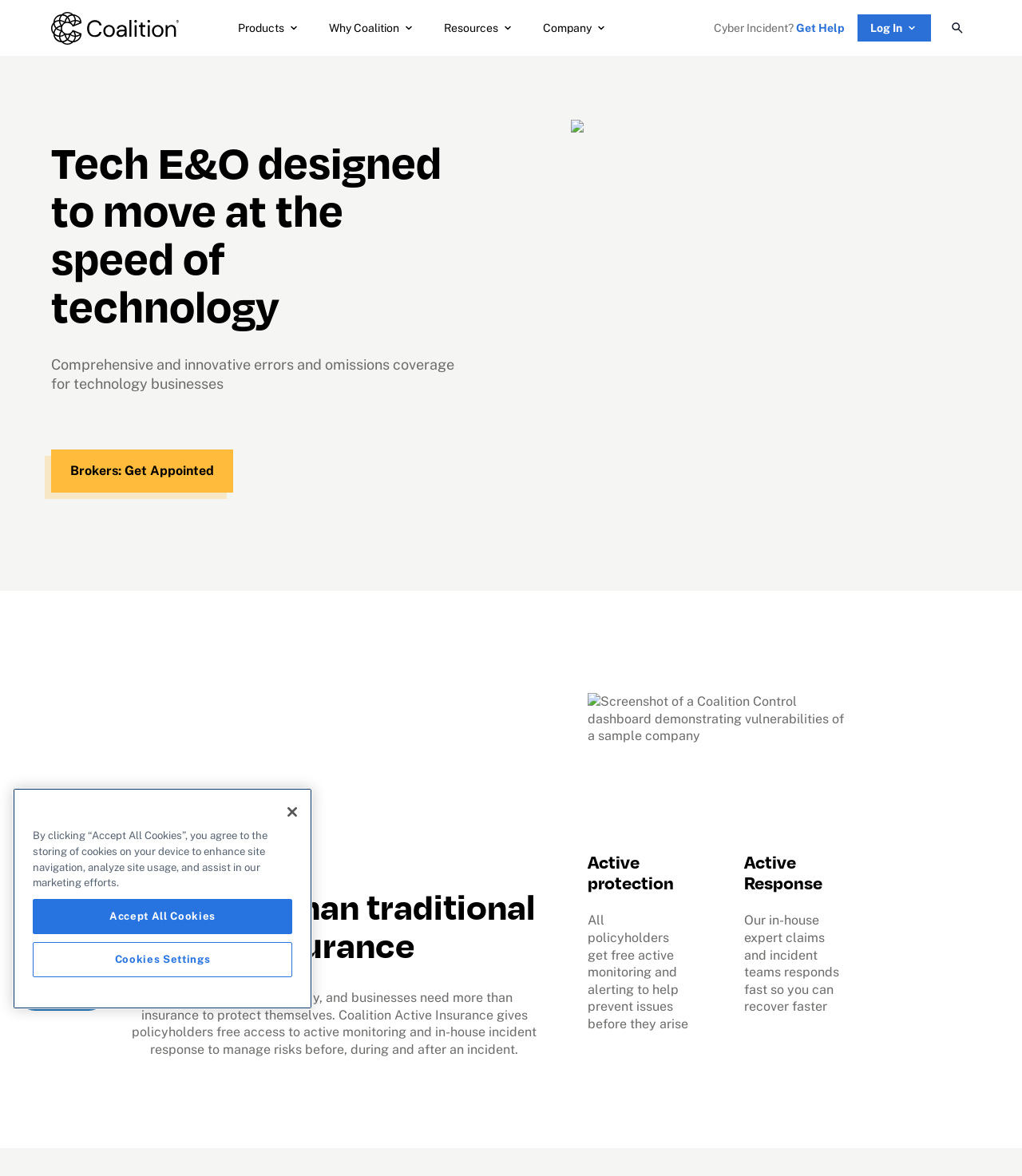Determine the bounding box coordinates of the clickable region to execute the instruction: "Click on the link '골프여행'". The coordinates should be four float numbers between 0 and 1, denoted as [left, top, right, bottom].

None